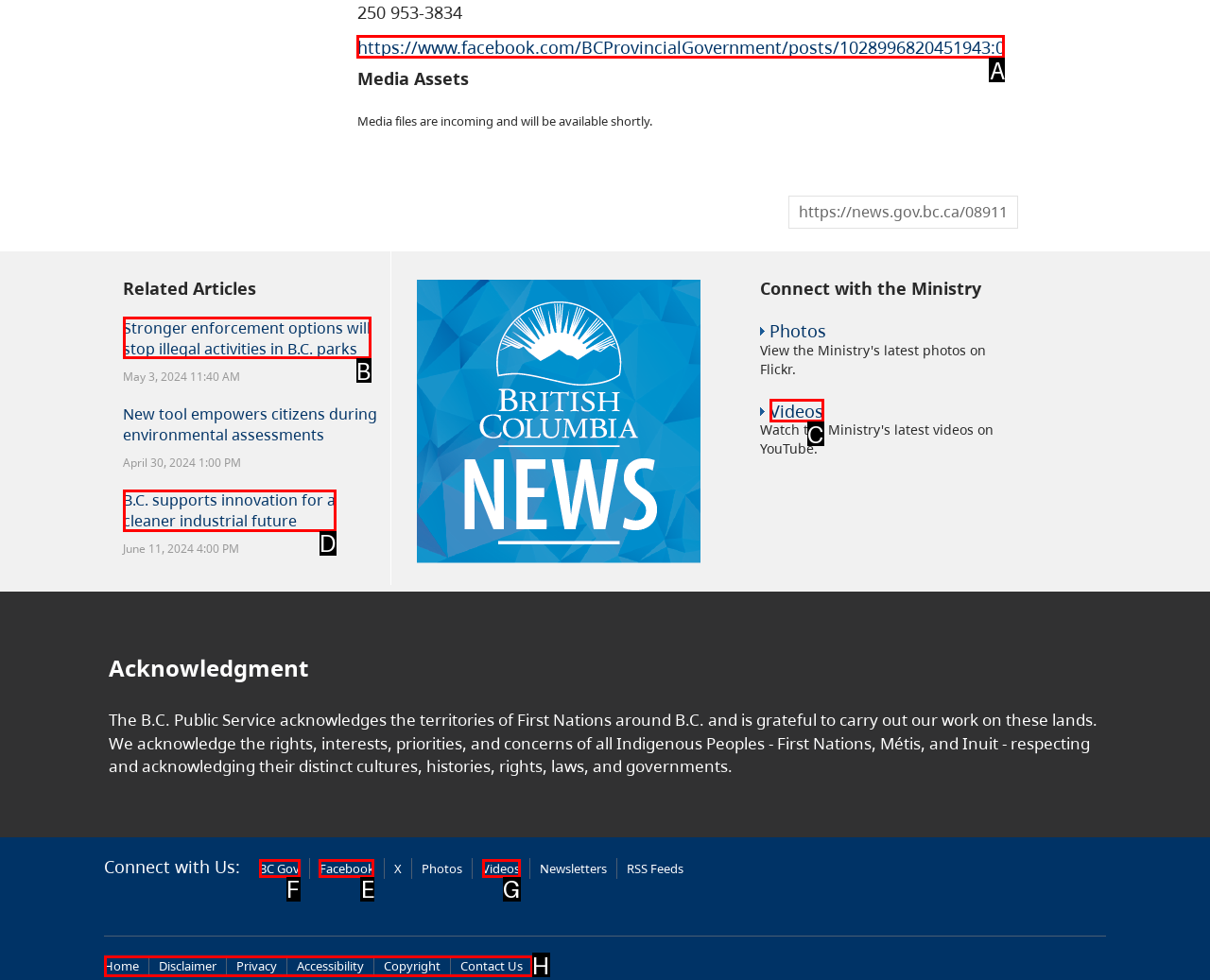Given the task: View 'Categories', point out the letter of the appropriate UI element from the marked options in the screenshot.

None